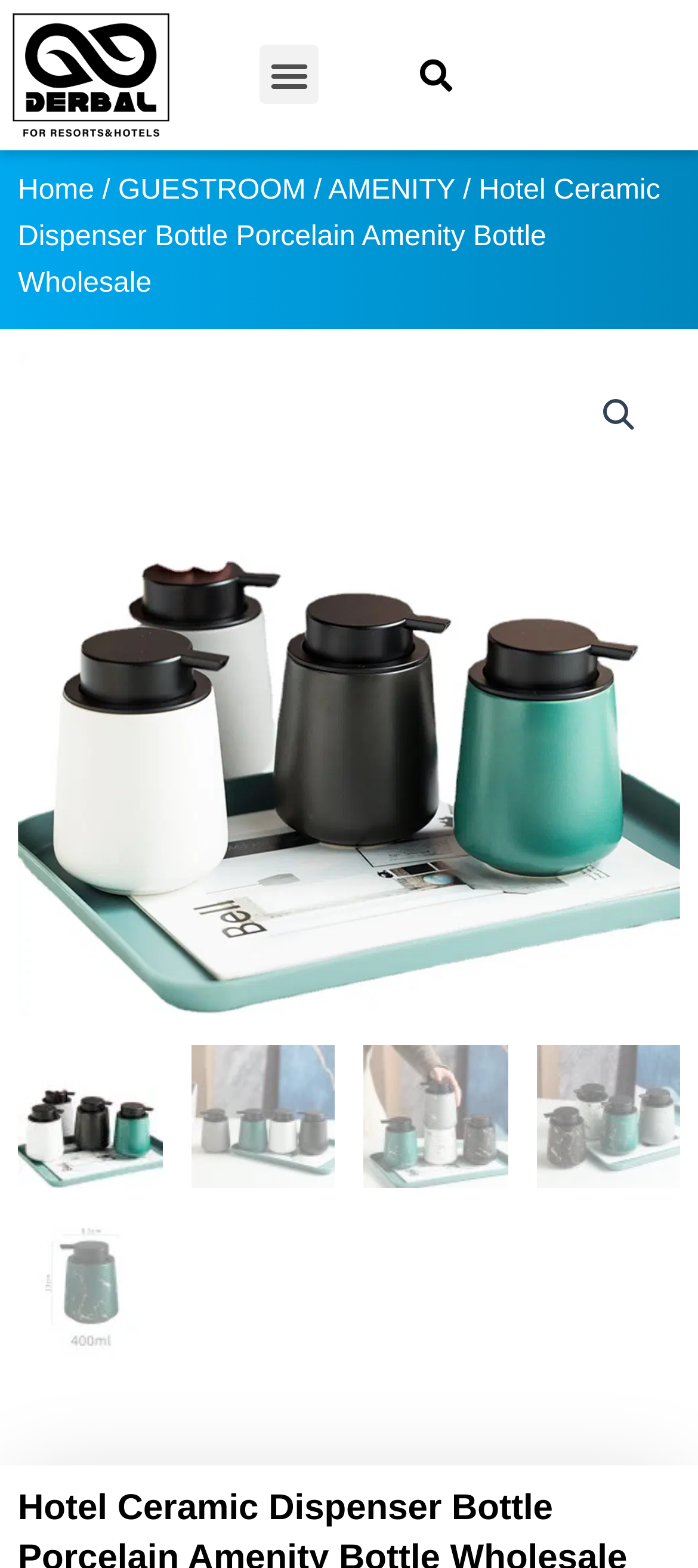What is the function of the button at the top right corner of the webpage? Examine the screenshot and reply using just one word or a brief phrase.

Menu Toggle